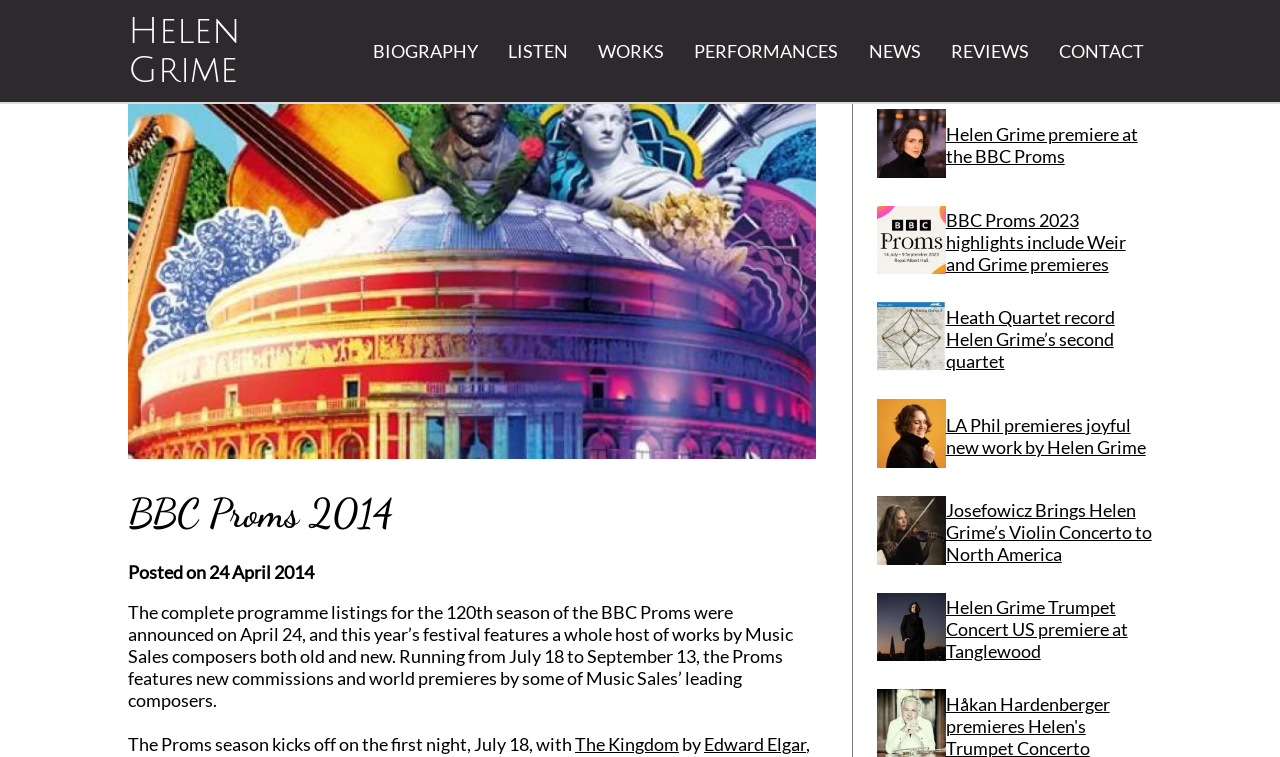Find the bounding box coordinates of the element you need to click on to perform this action: 'View Helen Grime's works'. The coordinates should be represented by four float values between 0 and 1, in the format [left, top, right, bottom].

[0.467, 0.053, 0.519, 0.082]